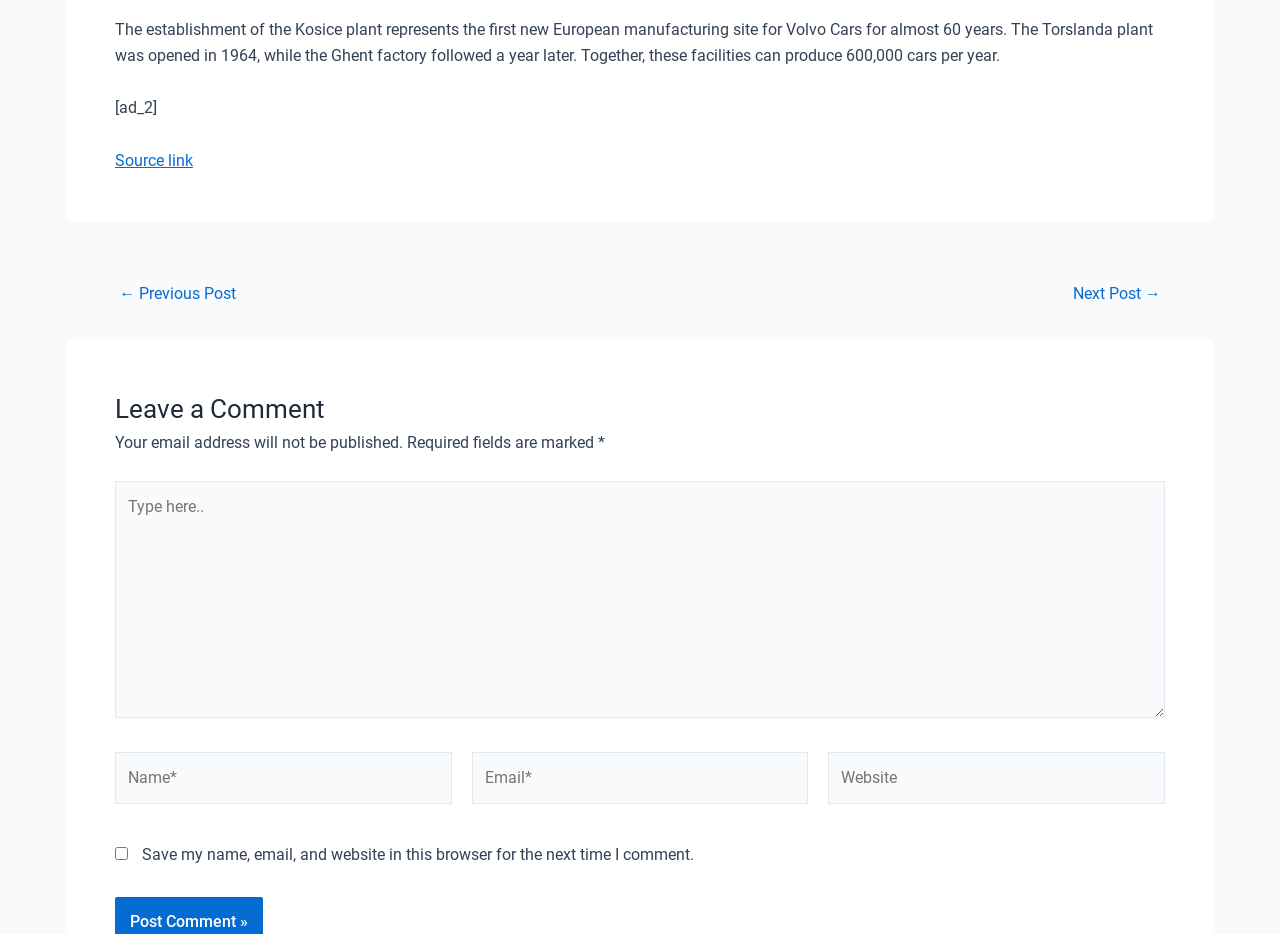Respond to the following question using a concise word or phrase: 
What are the two links at the top for?

Previous and Next Post